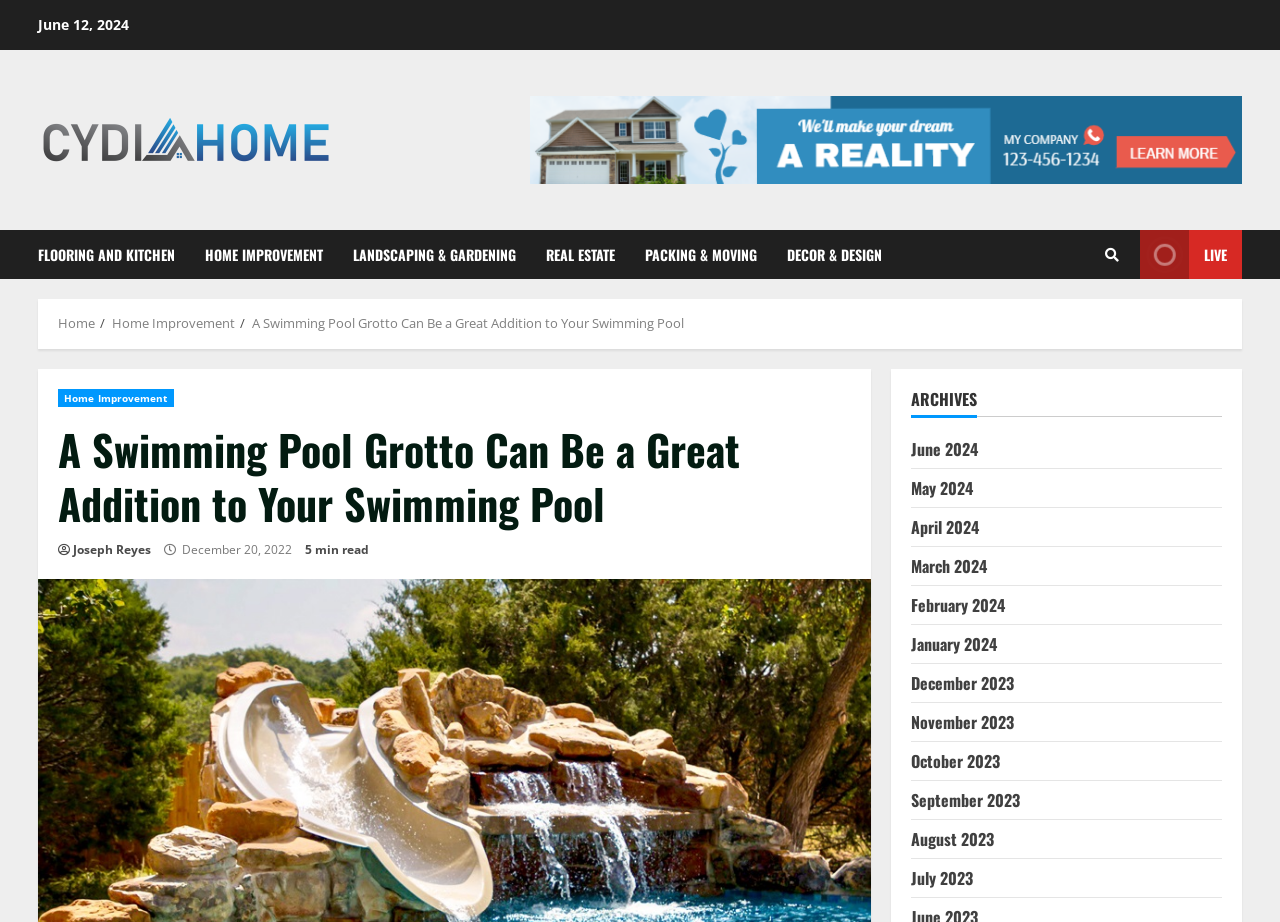Please determine the bounding box coordinates for the element that should be clicked to follow these instructions: "Check the author 'Joseph Reyes'".

[0.057, 0.586, 0.118, 0.606]